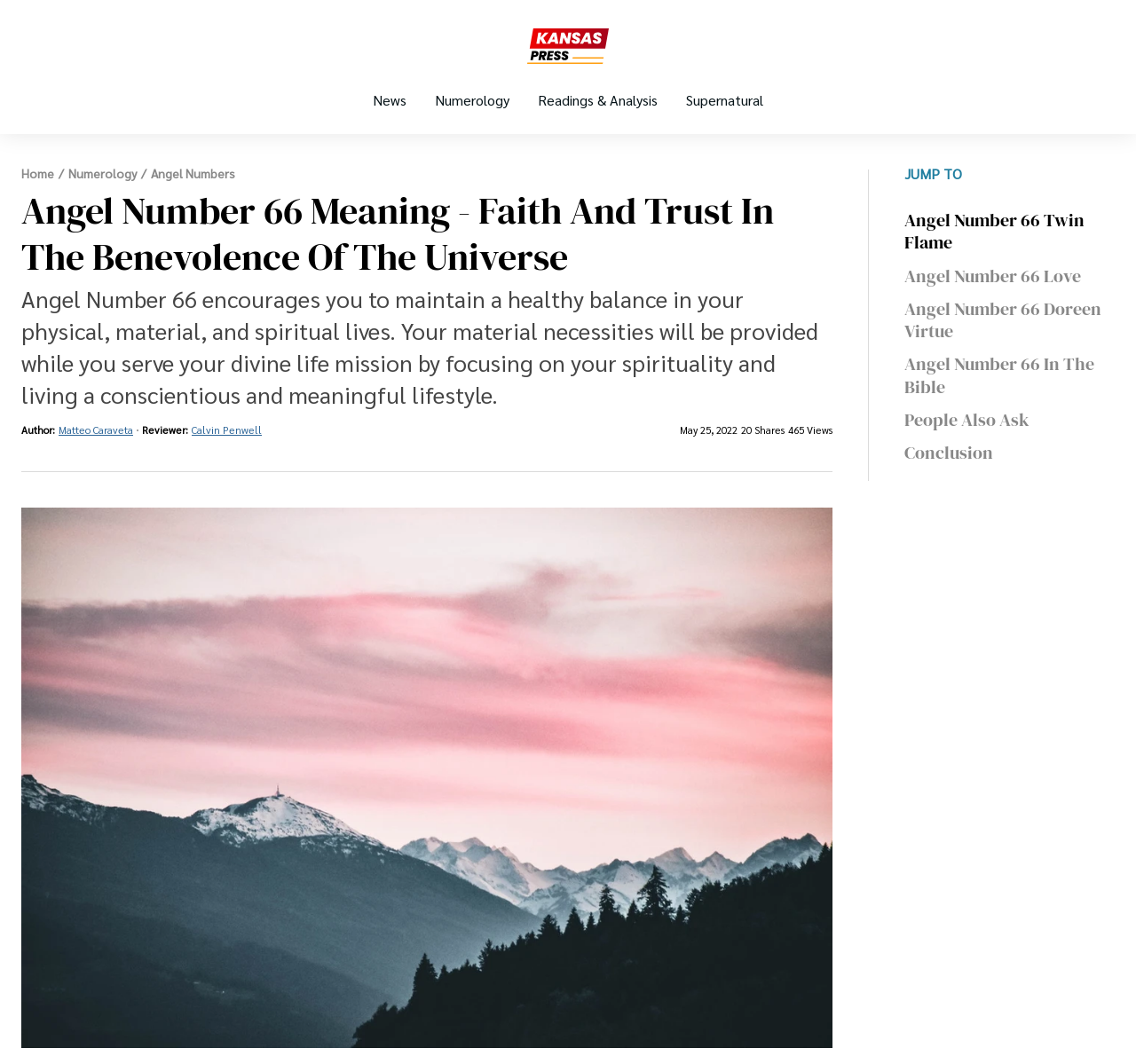What is the name of the author of this article?
Using the image, respond with a single word or phrase.

Matteo Caraveta